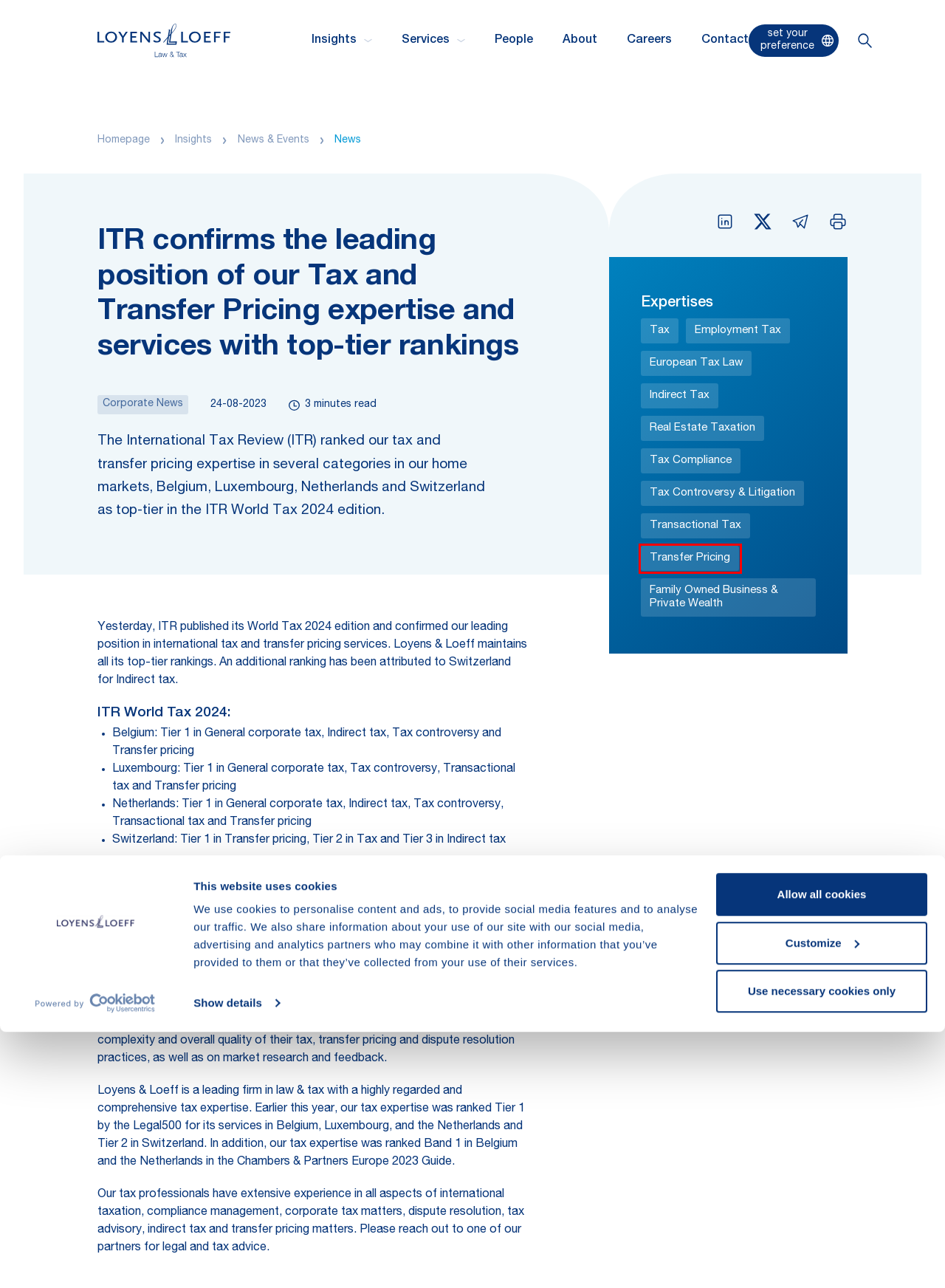You are looking at a screenshot of a webpage with a red bounding box around an element. Determine the best matching webpage description for the new webpage resulting from clicking the element in the red bounding box. Here are the descriptions:
A. Loyens & Loeff: Integrated legal and tax advice | Loyens & Loeff
B. European Tax Law | Loyens & Loeff
C. Transfer Pricing | Loyens & Loeff
D. Loyens & Loeff - Belgium - Firm Profile | ITR World Tax
E. Cookie Consent Solution by Cookiebot™ | Start Your Free Trial
F. Loyens & Loeff - Switzerland - Firm Profile | ITR World Tax
G. News & Events | Loyens & Loeff
H. Tax | Loyens & Loeff

C